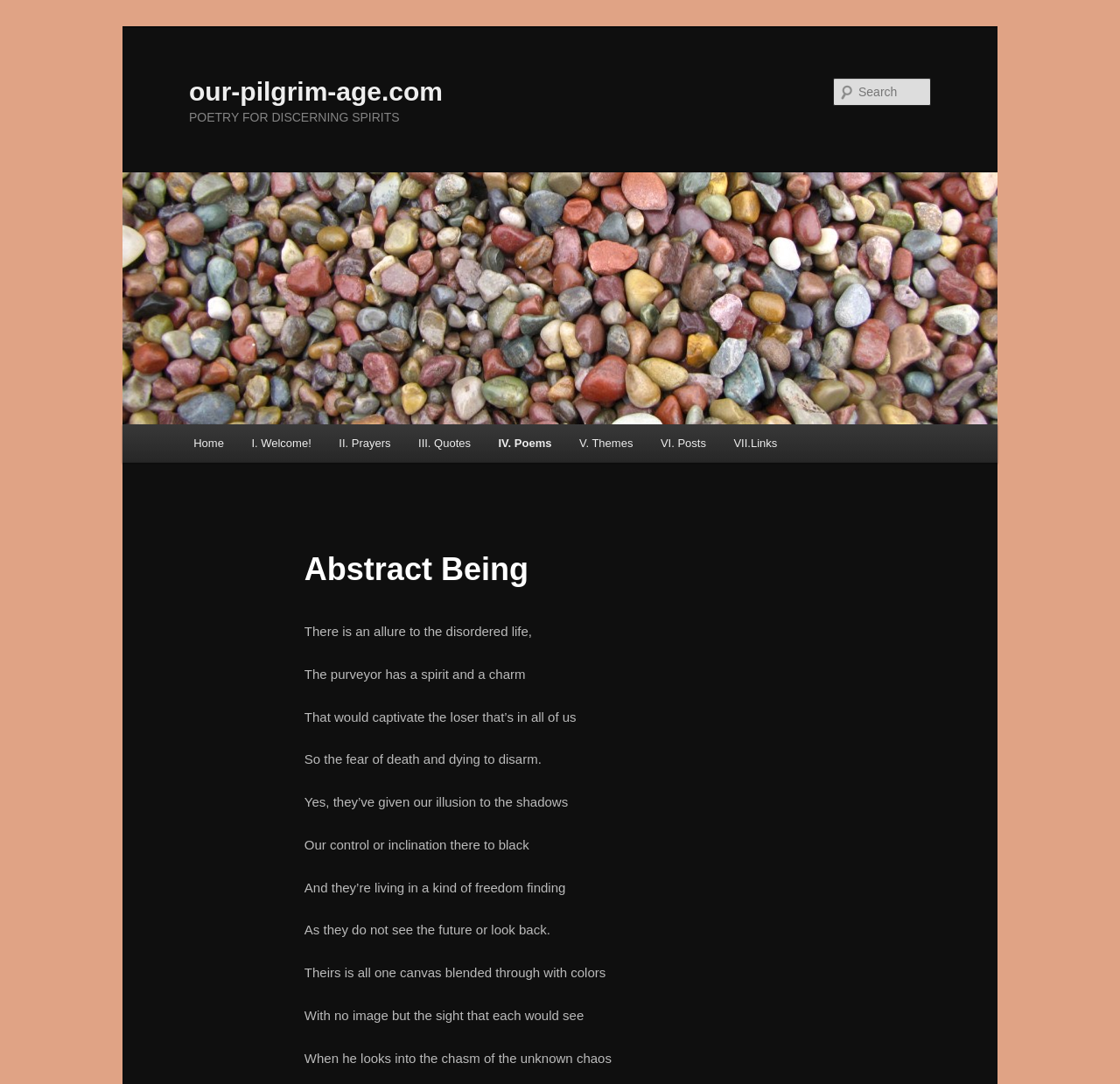Answer this question in one word or a short phrase: What is the website's main theme?

Poetry